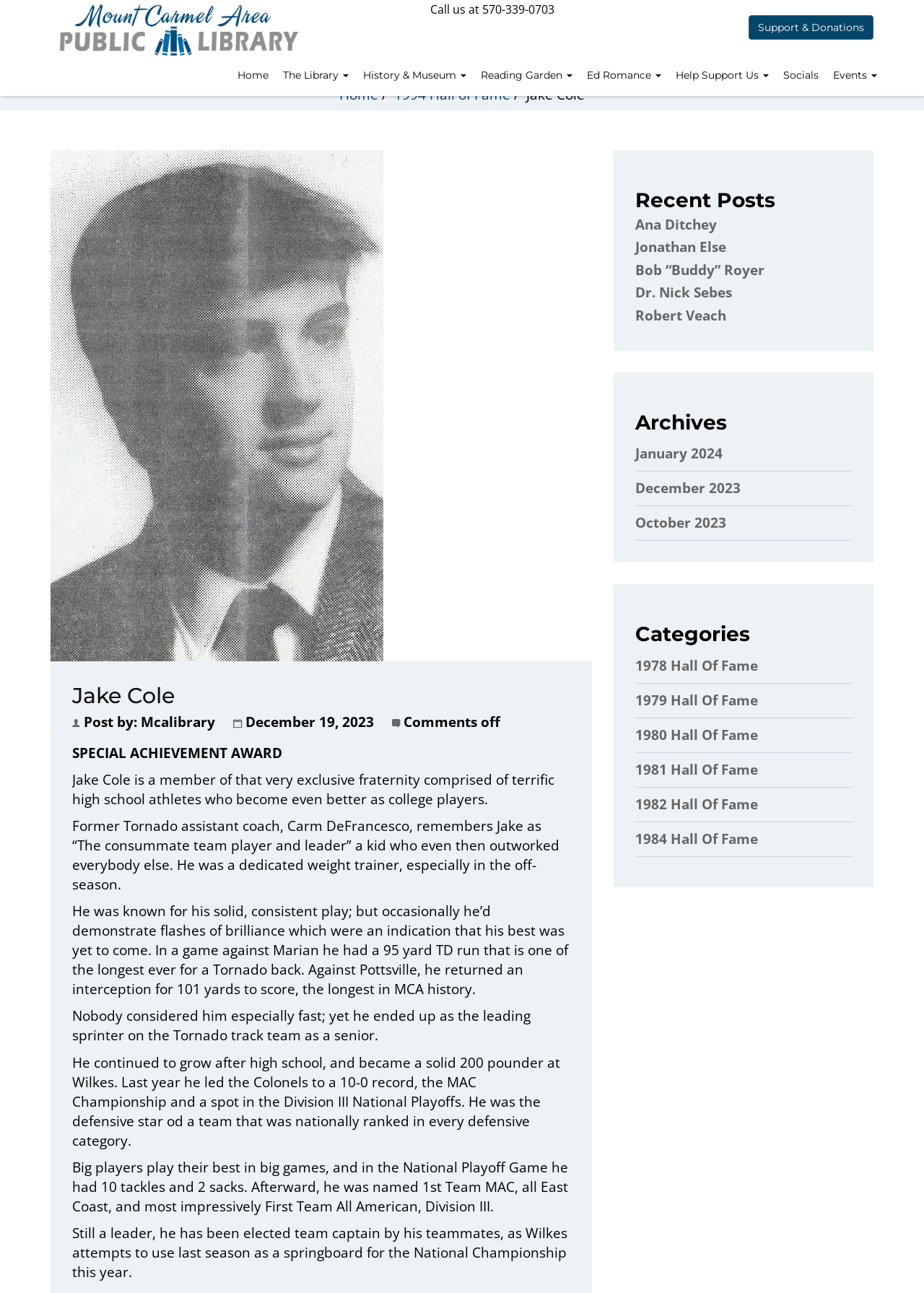What is the date of the post?
Please respond to the question with a detailed and well-explained answer.

I found the date by looking at the text below the heading, which says 'Post by: Mcalibrary, December 19, 2023'.